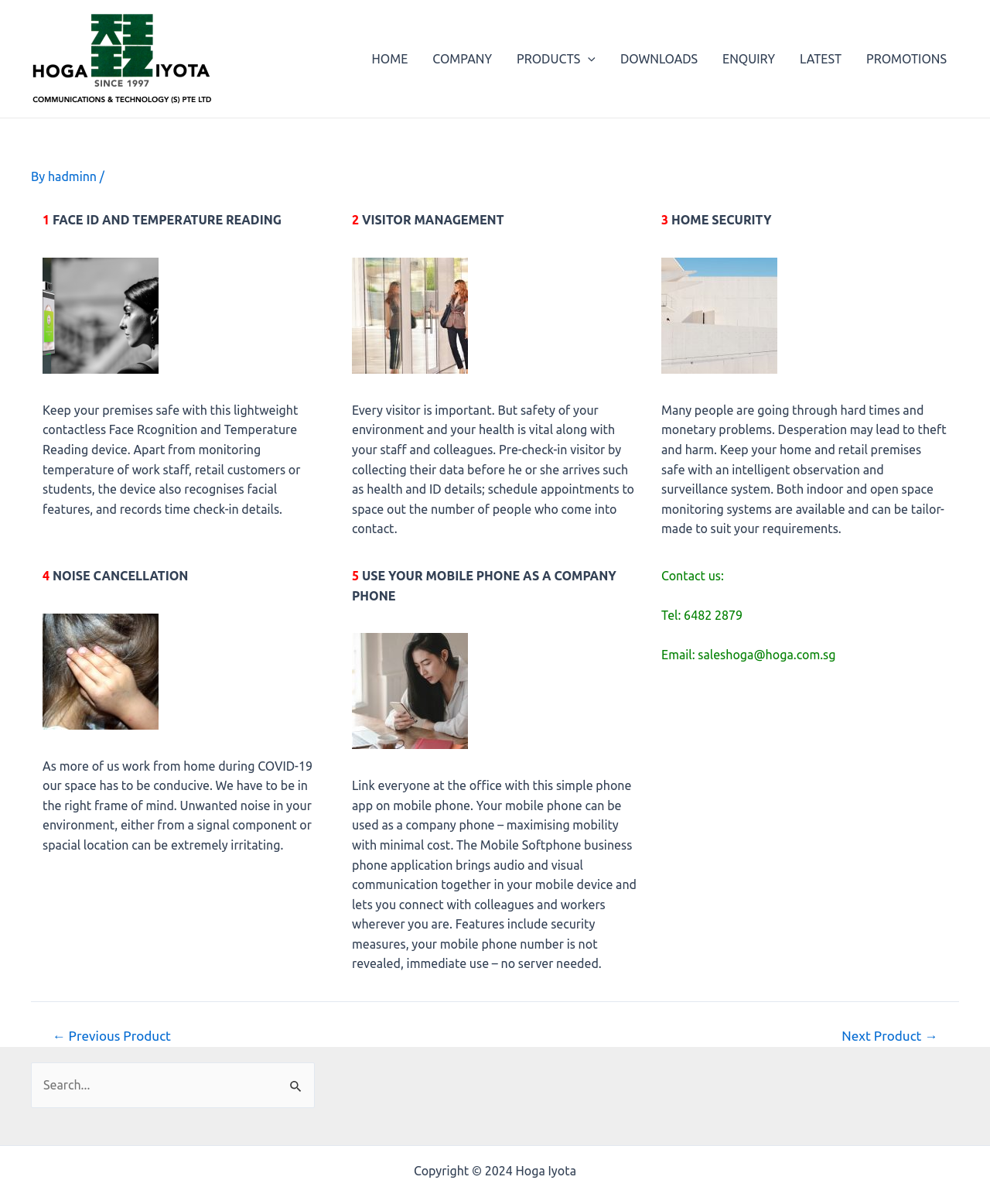What is the purpose of the Face ID and Temperature Reading device?
Using the visual information, answer the question in a single word or phrase.

Monitor temperature and recognize facial features